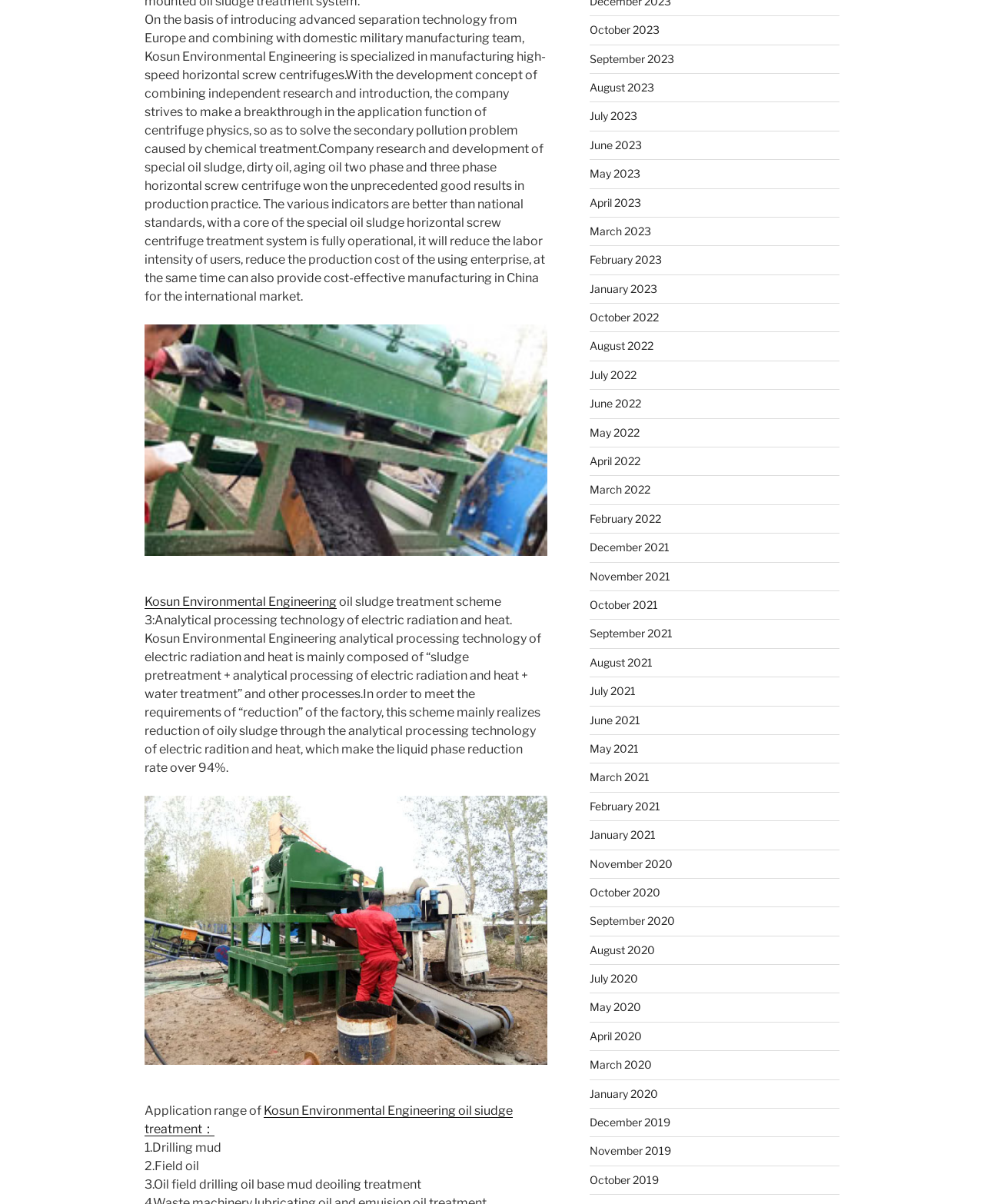Determine the bounding box coordinates for the region that must be clicked to execute the following instruction: "Check drilling mud".

[0.147, 0.947, 0.225, 0.959]